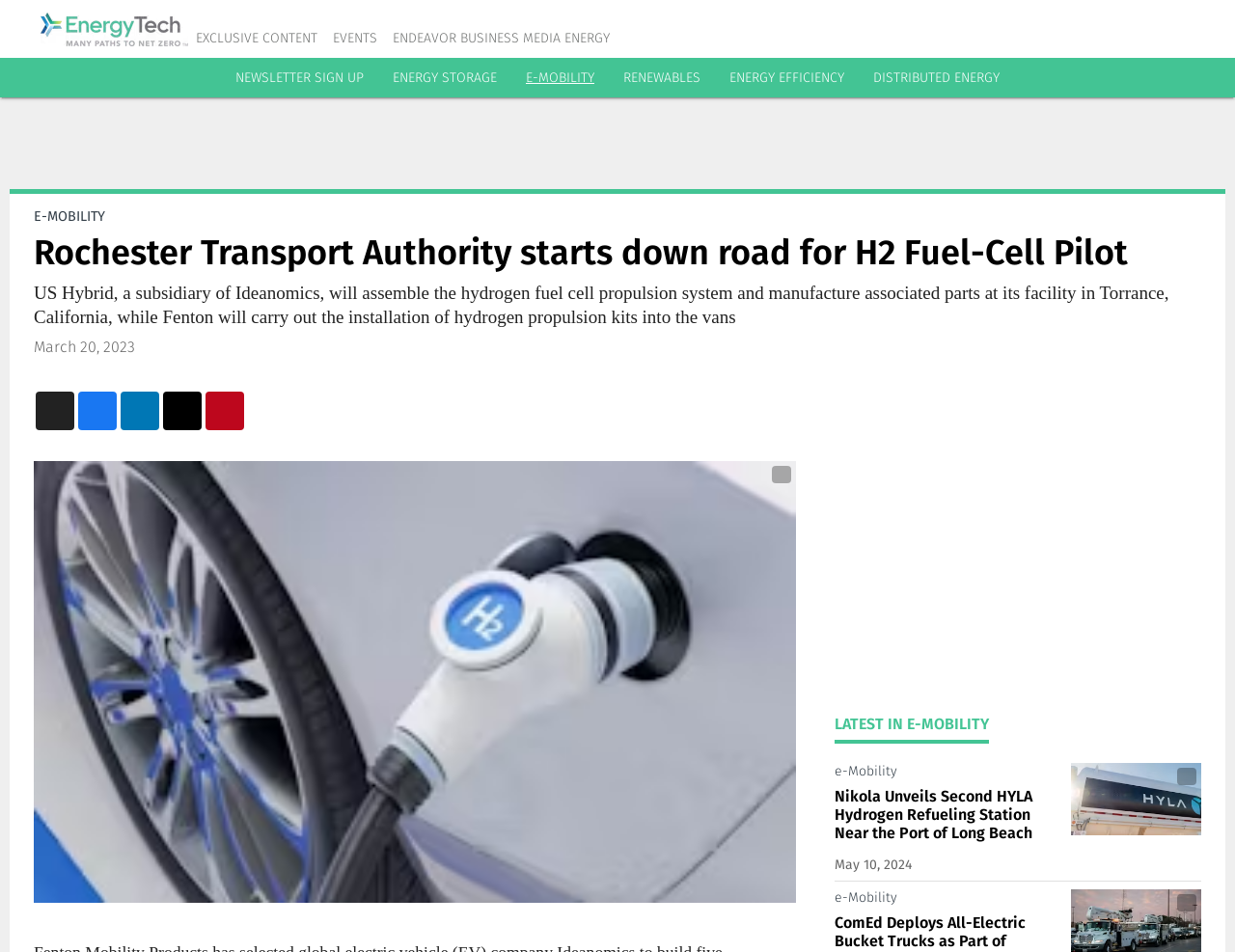Find the bounding box coordinates of the clickable region needed to perform the following instruction: "Read the article 'Rochester Transport Authority starts down road for H2 Fuel-Cell Pilot'". The coordinates should be provided as four float numbers between 0 and 1, i.e., [left, top, right, bottom].

[0.027, 0.244, 0.913, 0.288]